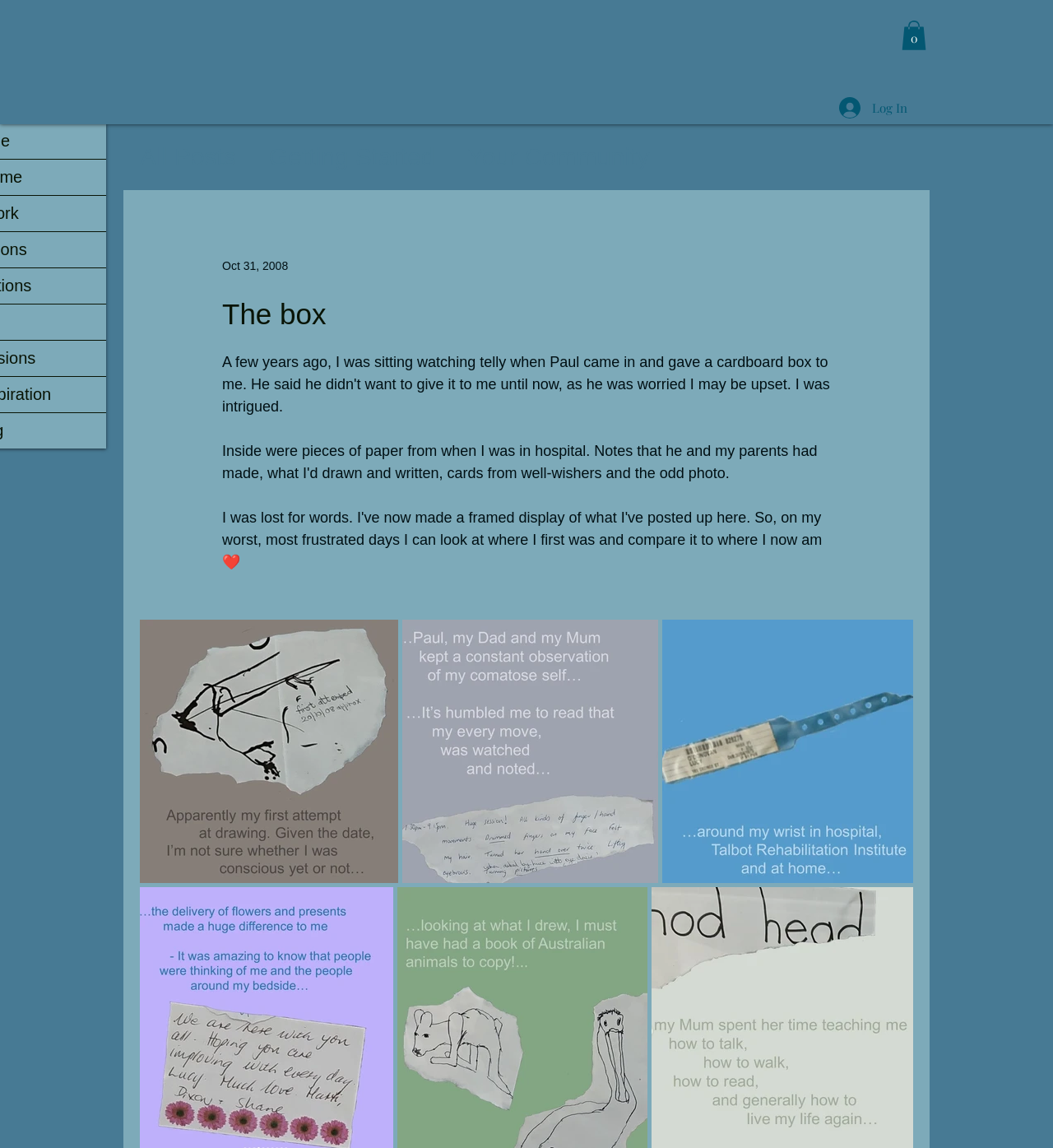Refer to the image and offer a detailed explanation in response to the question: What is the number of items in the cart?

The cart button has a text 'Cart with 0 items', indicating that there are no items in the cart.